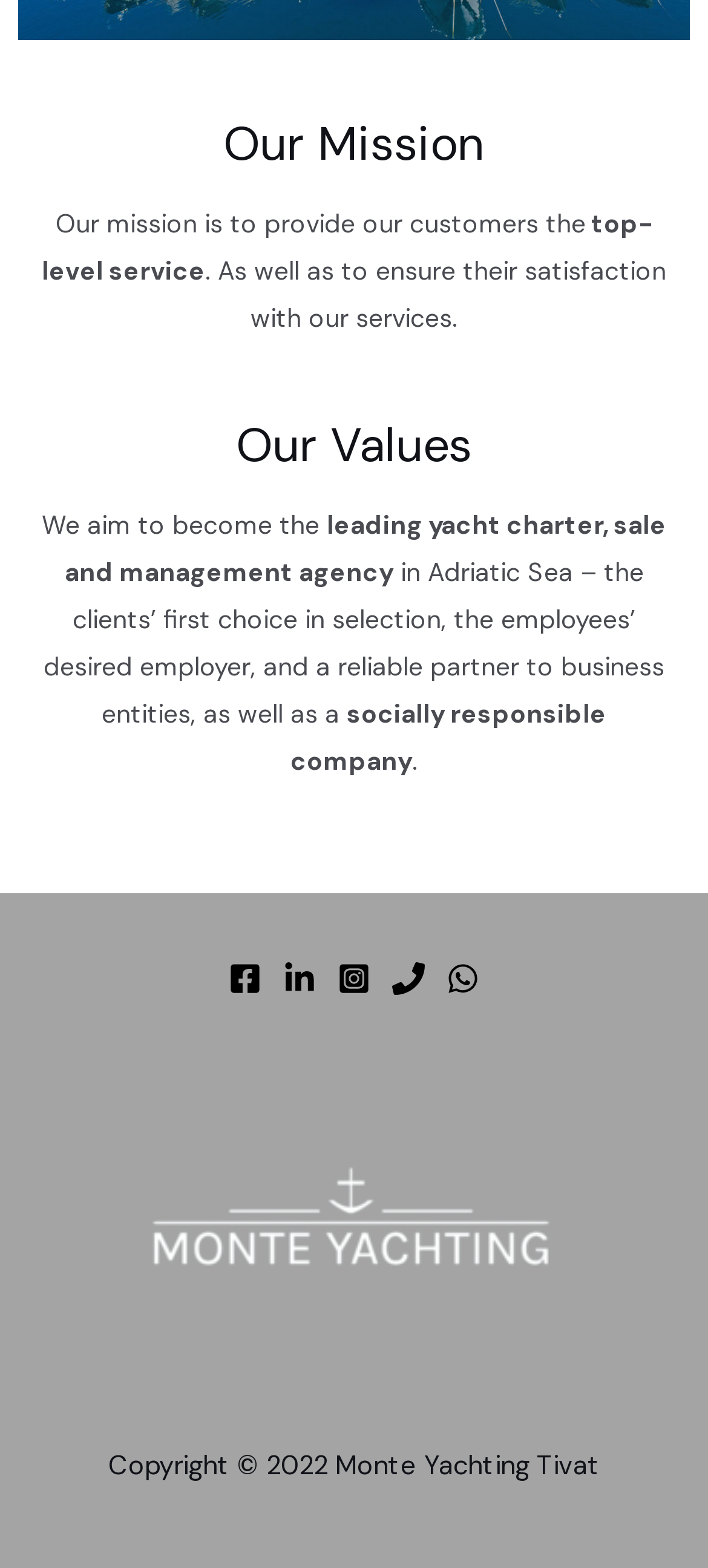Given the element description aria-label="Instagram", specify the bounding box coordinates of the corresponding UI element in the format (top-left x, top-left y, bottom-right x, bottom-right y). All values must be between 0 and 1.

[0.477, 0.614, 0.523, 0.635]